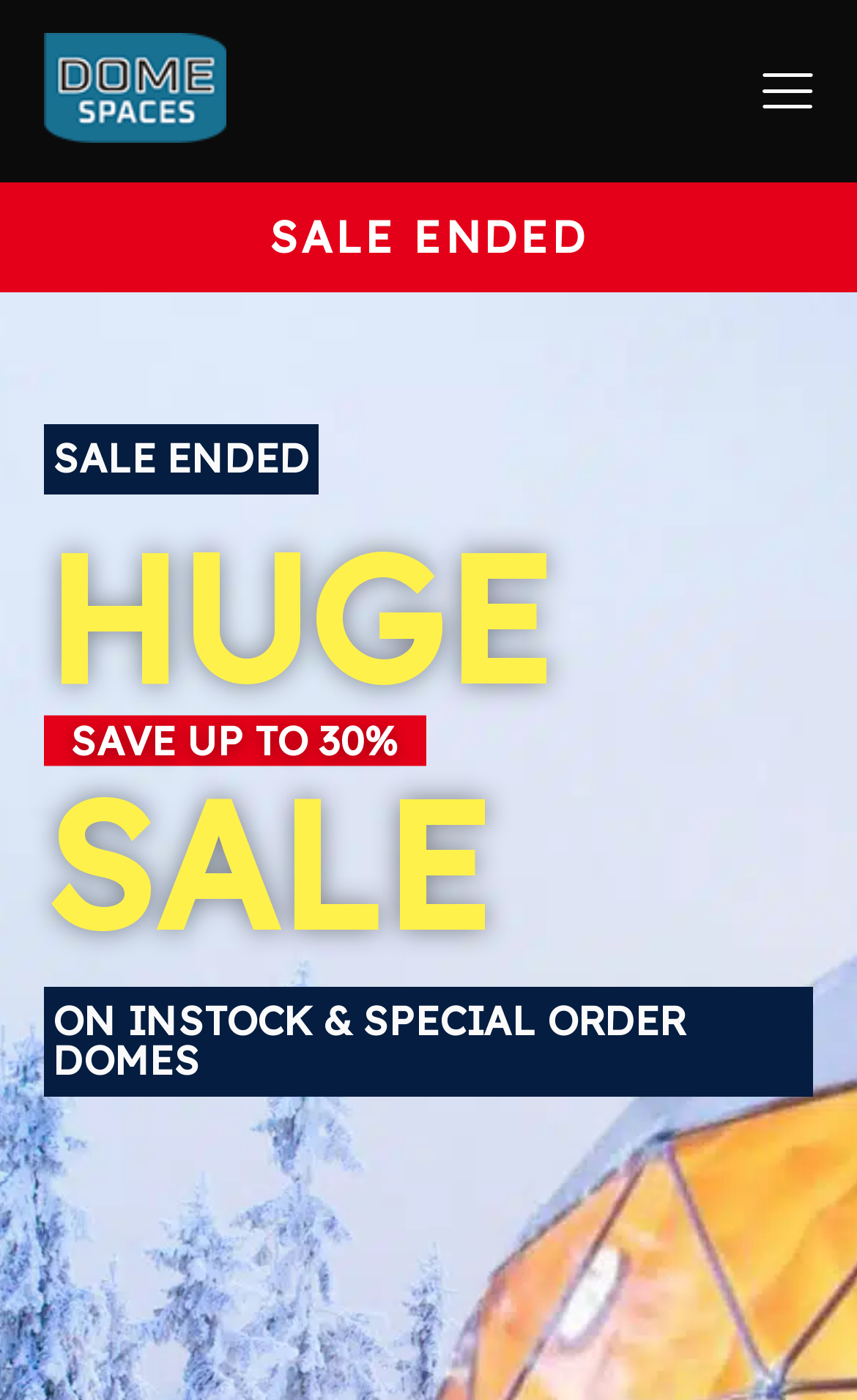Provide the bounding box coordinates for the UI element that is described by this text: "Close". The coordinates should be in the form of four float numbers between 0 and 1: [left, top, right, bottom].

[0.9, 0.044, 0.944, 0.07]